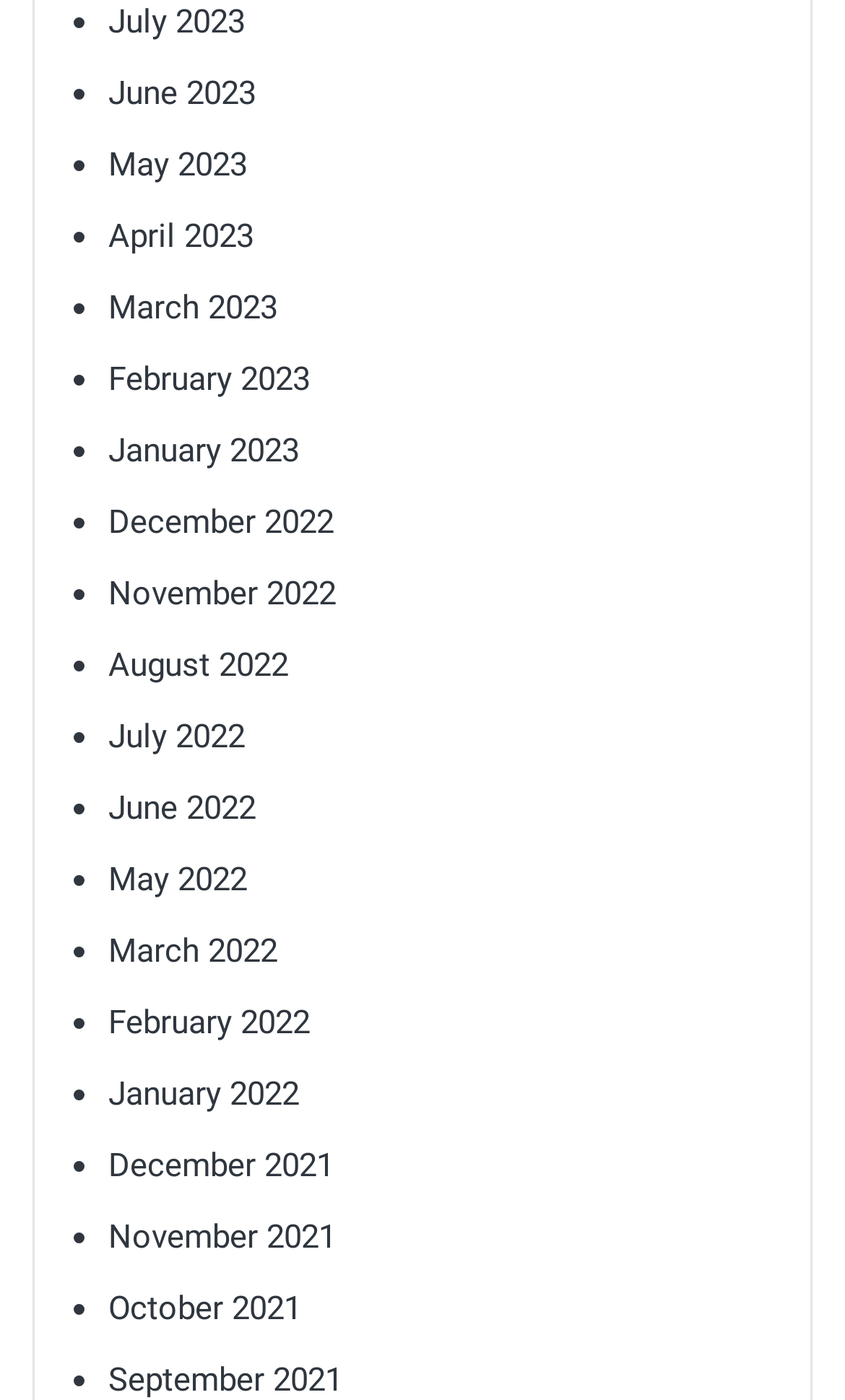Determine the bounding box coordinates of the element that should be clicked to execute the following command: "View July 2023".

[0.128, 0.002, 0.29, 0.03]